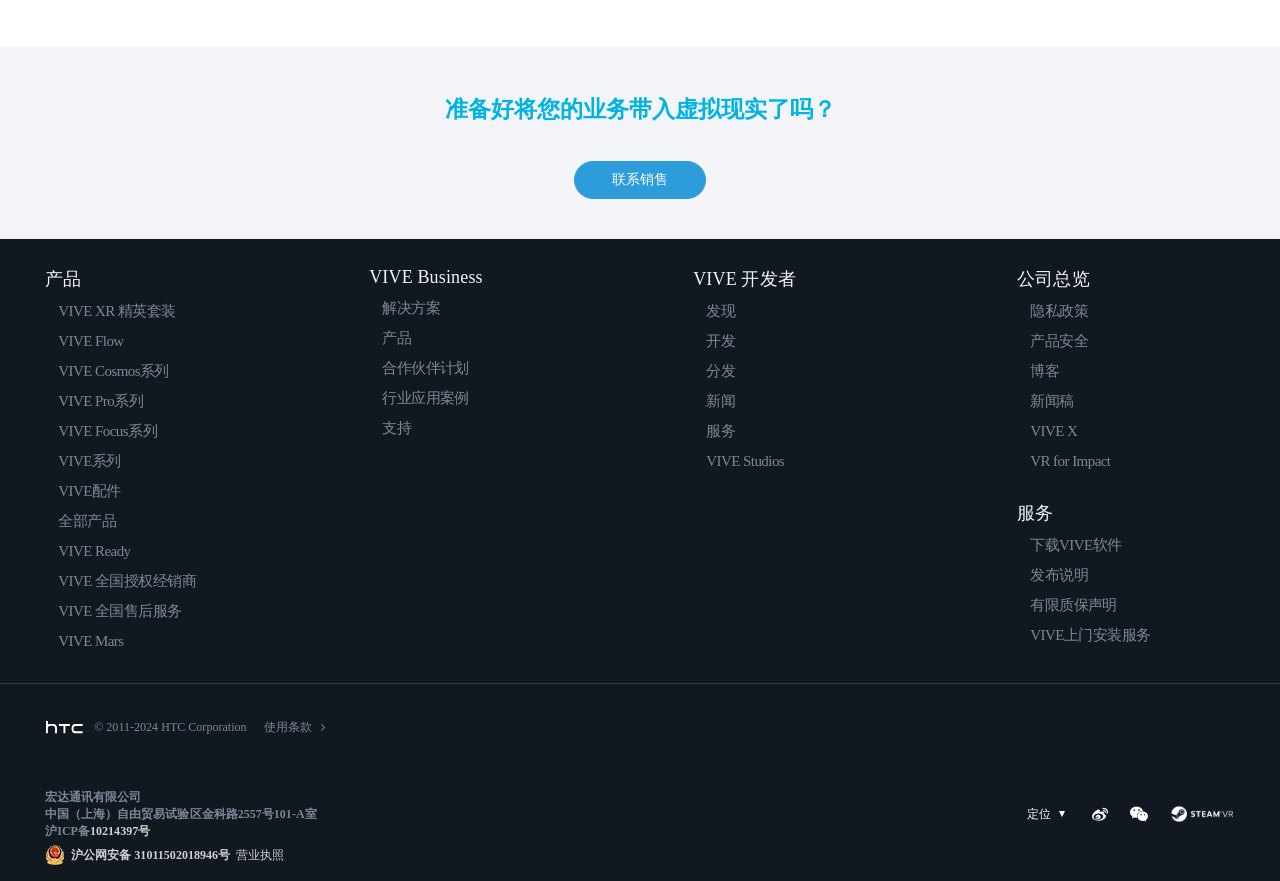Extract the bounding box coordinates of the UI element described by: "VR for Impact". The coordinates should include four float numbers ranging from 0 to 1, e.g., [left, top, right, bottom].

[0.805, 0.514, 0.868, 0.532]